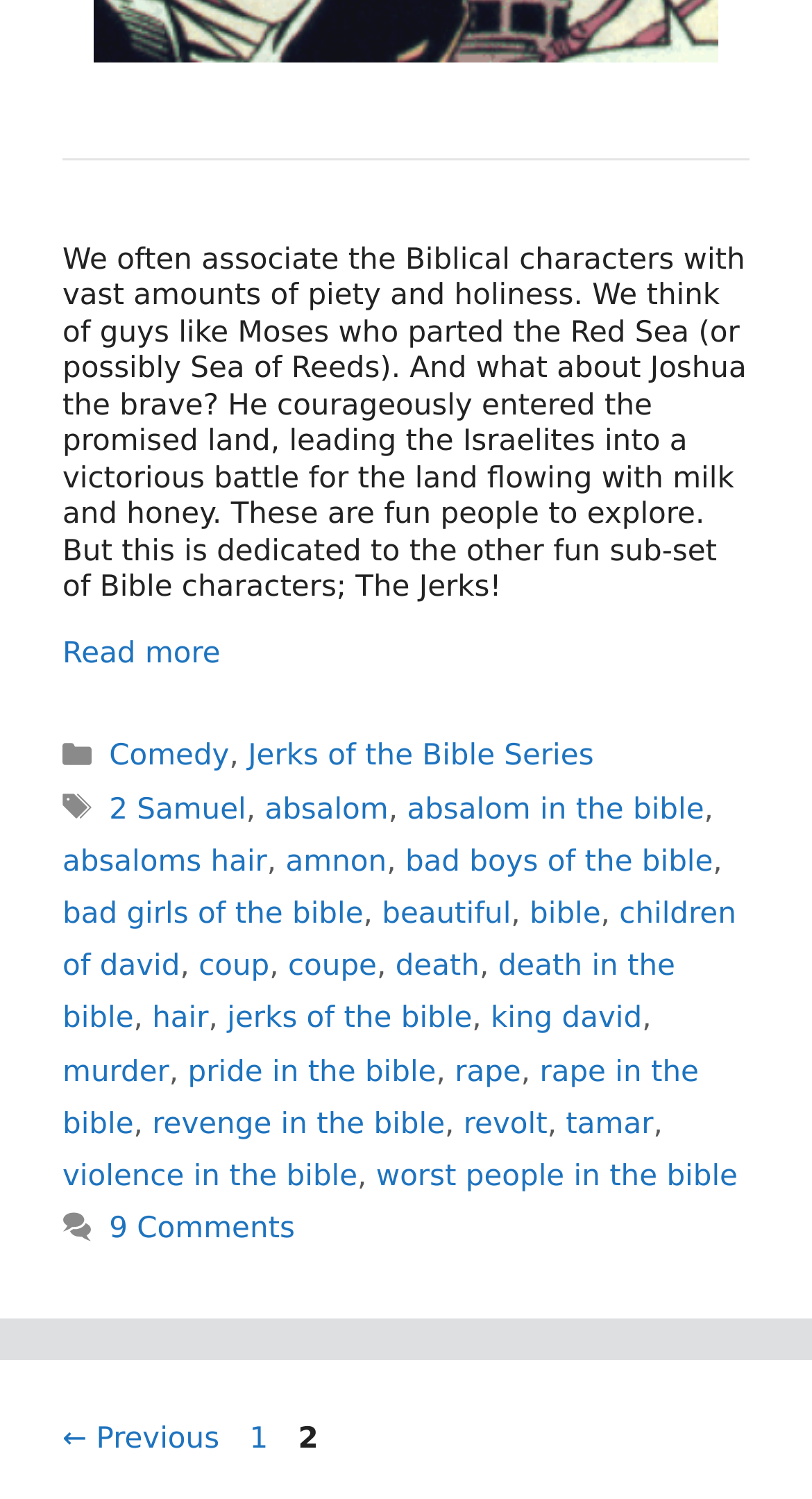Pinpoint the bounding box coordinates of the element that must be clicked to accomplish the following instruction: "Read more about Absalom". The coordinates should be in the format of four float numbers between 0 and 1, i.e., [left, top, right, bottom].

[0.077, 0.425, 0.272, 0.447]